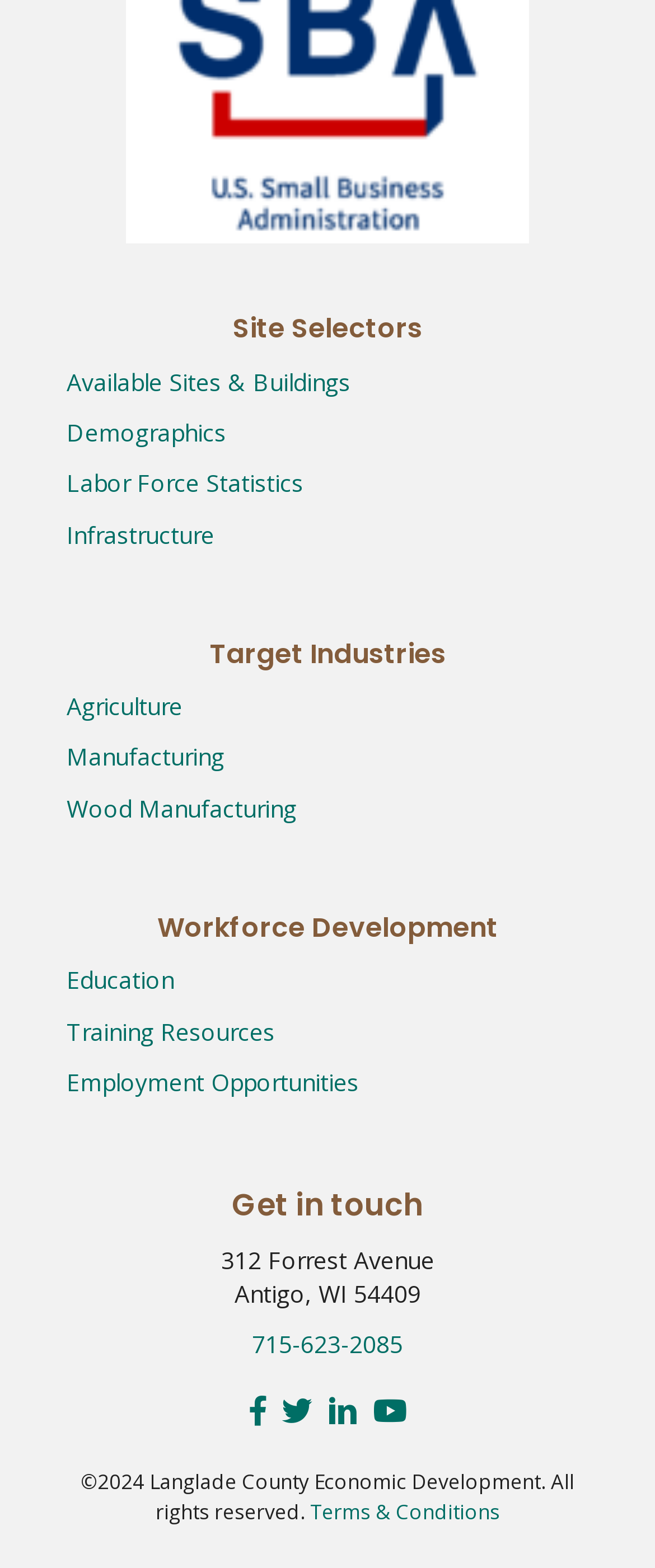Indicate the bounding box coordinates of the element that must be clicked to execute the instruction: "Explore labor force statistics". The coordinates should be given as four float numbers between 0 and 1, i.e., [left, top, right, bottom].

[0.101, 0.298, 0.463, 0.318]